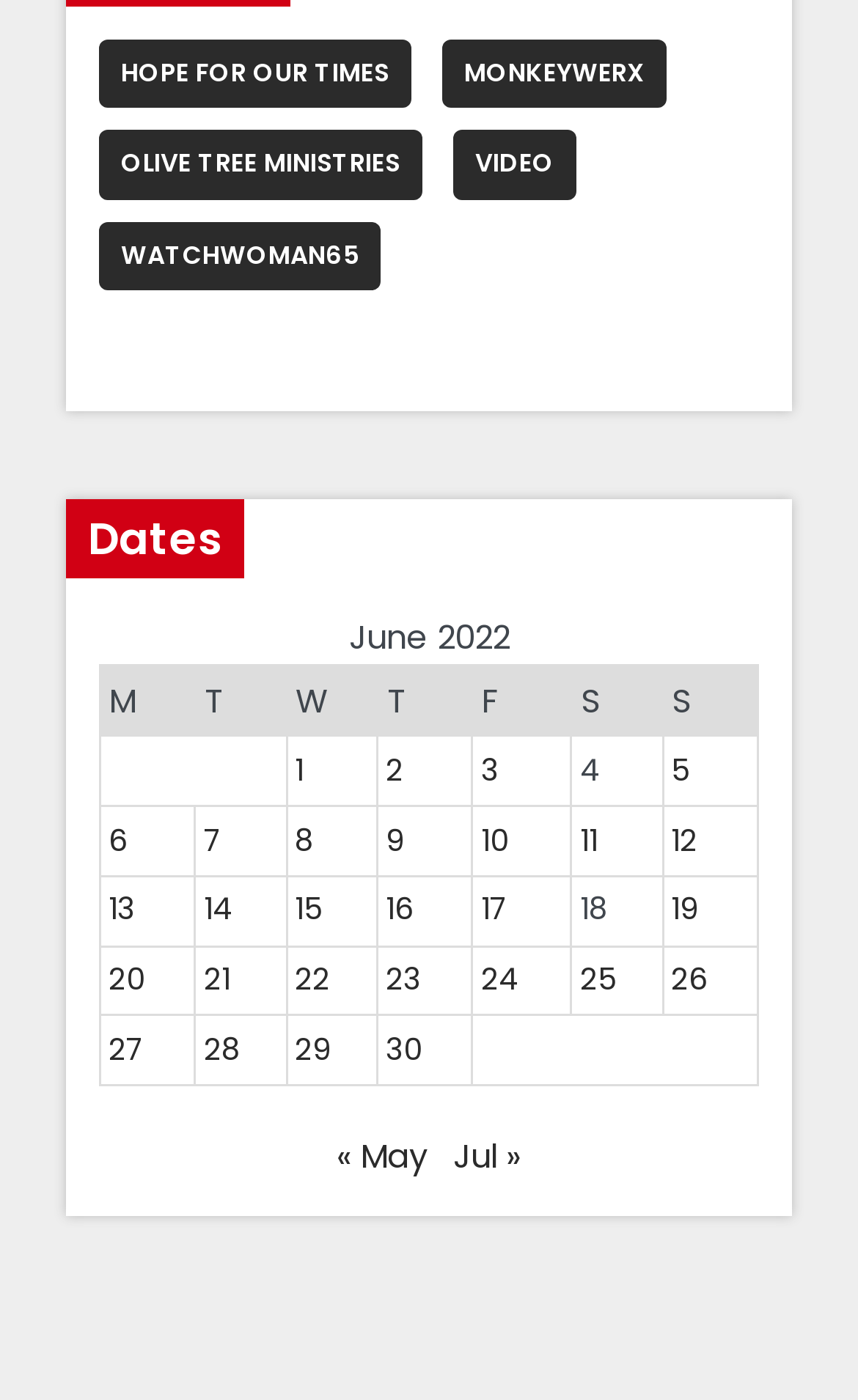What is the title of the heading above the table?
Based on the screenshot, respond with a single word or phrase.

Dates